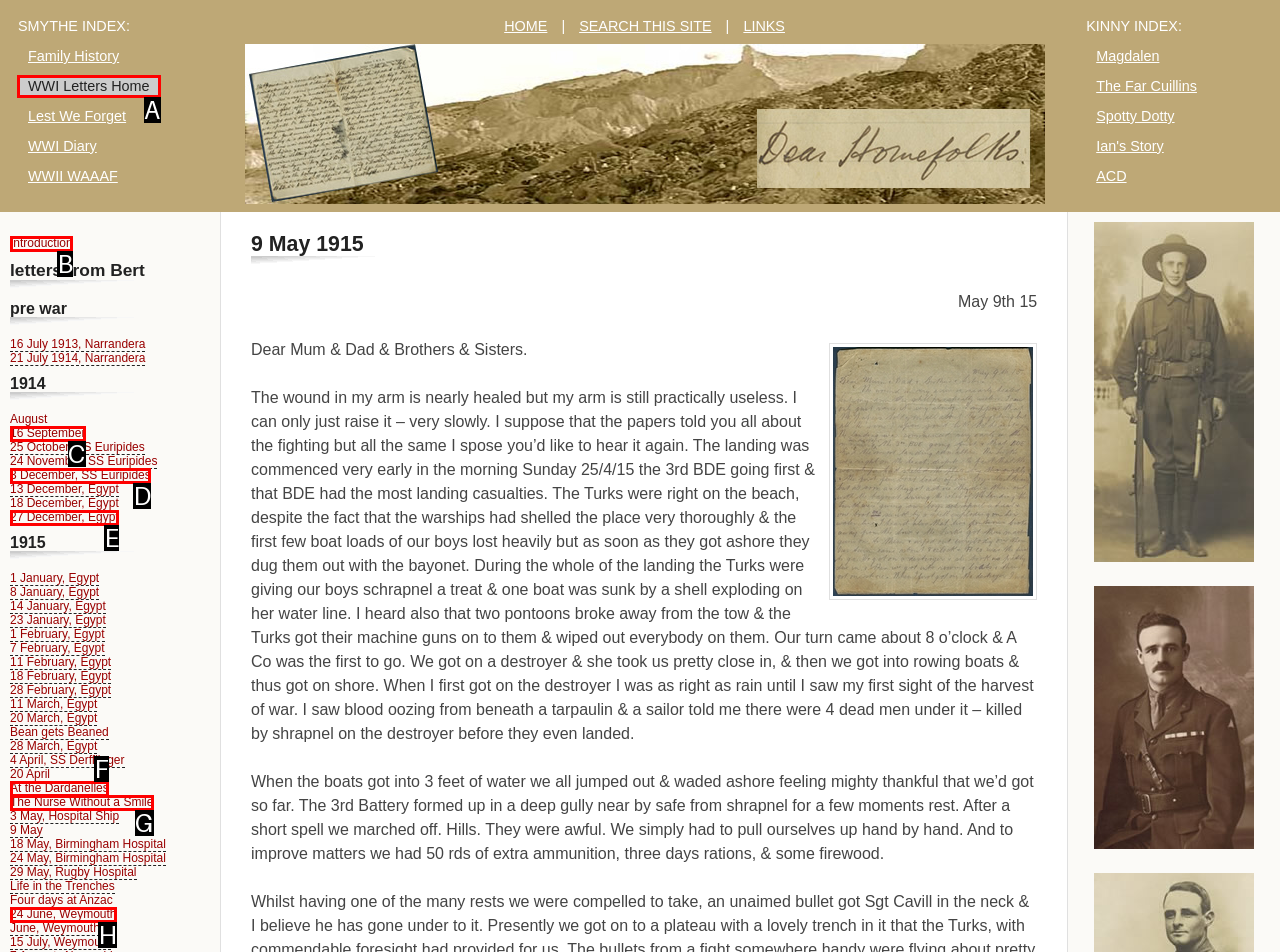To complete the task: Click on the 'WWI Letters Home' link, select the appropriate UI element to click. Respond with the letter of the correct option from the given choices.

A